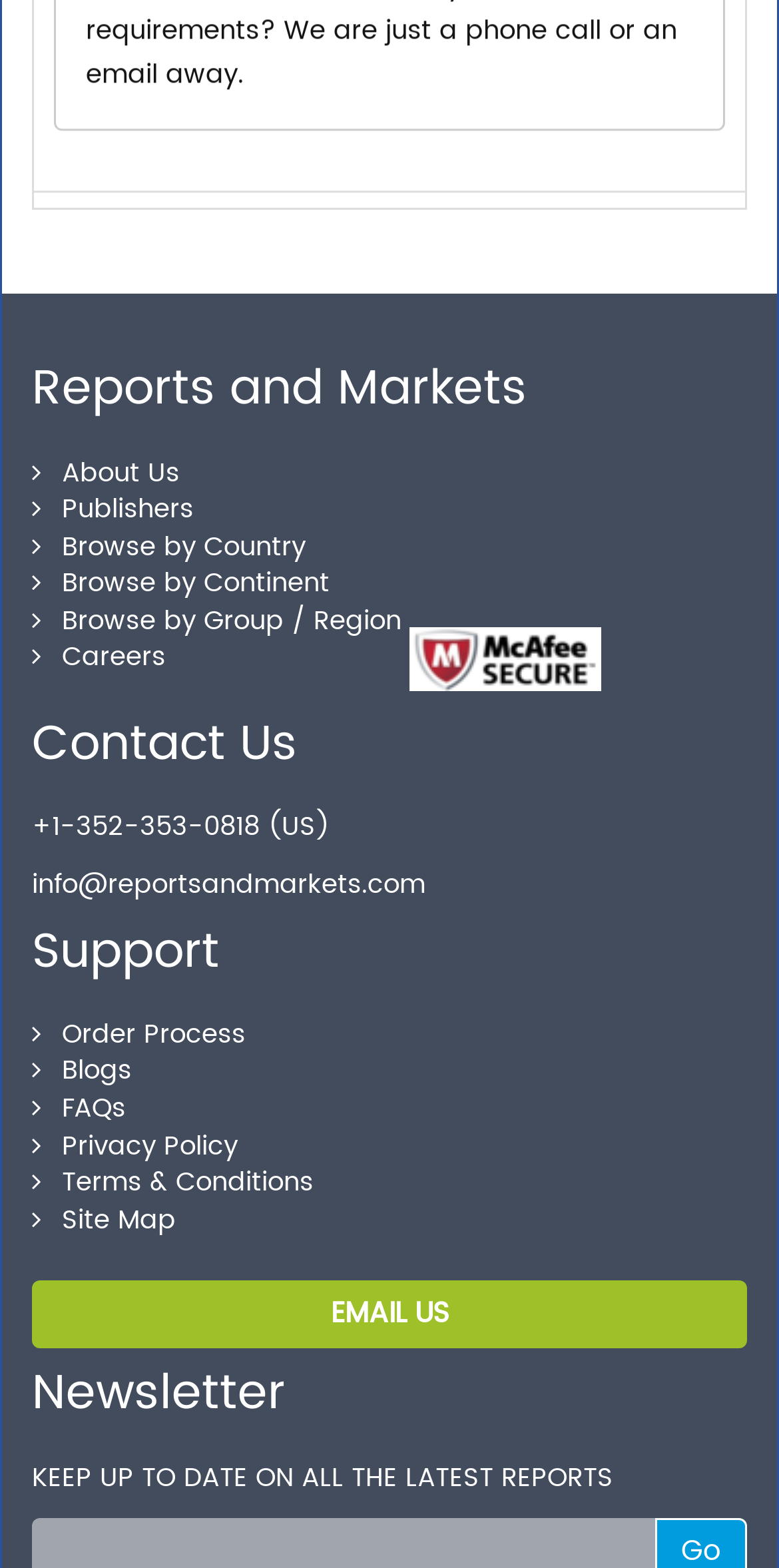Determine the bounding box coordinates of the clickable region to follow the instruction: "Contact Us by phone".

[0.041, 0.515, 0.423, 0.542]